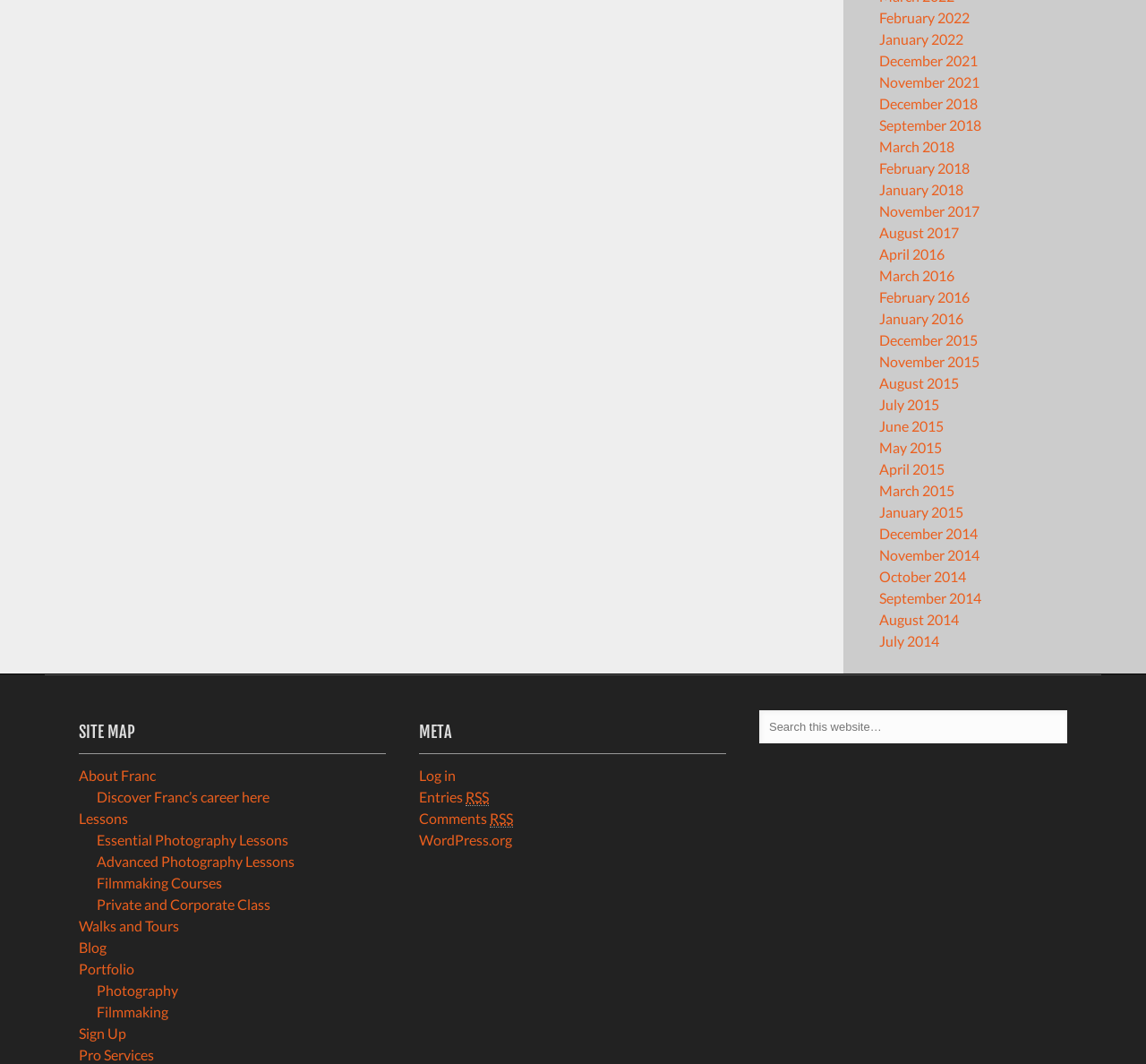Review the image closely and give a comprehensive answer to the question: What type of lessons are offered on the website?

The website offers lessons in photography and filmmaking, as indicated by the links 'Essential Photography Lessons', 'Advanced Photography Lessons', and 'Filmmaking Courses' under the Lessons category.